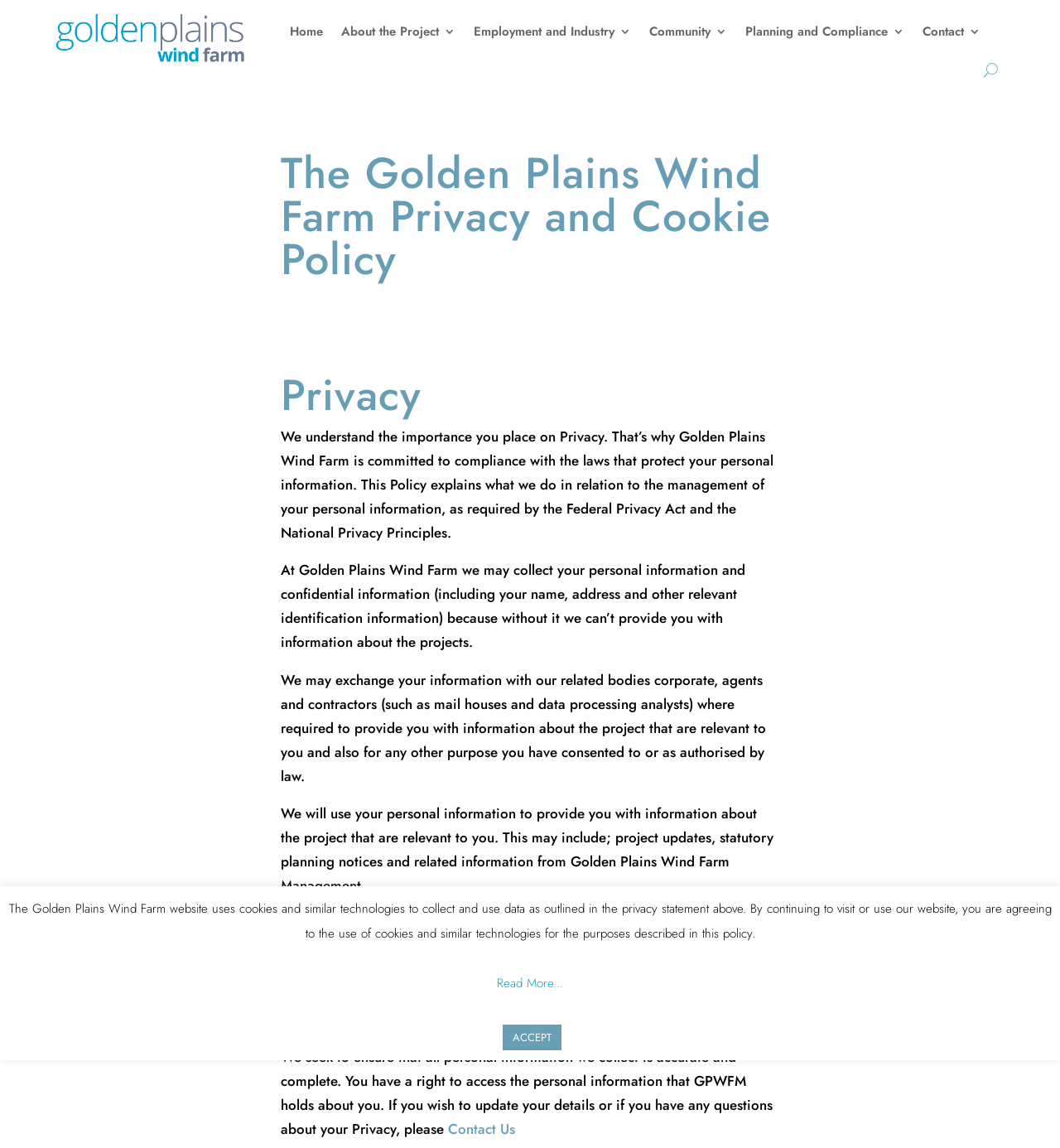Please determine the bounding box coordinates of the area that needs to be clicked to complete this task: 'Click the Home link'. The coordinates must be four float numbers between 0 and 1, formatted as [left, top, right, bottom].

[0.273, 0.0, 0.305, 0.055]